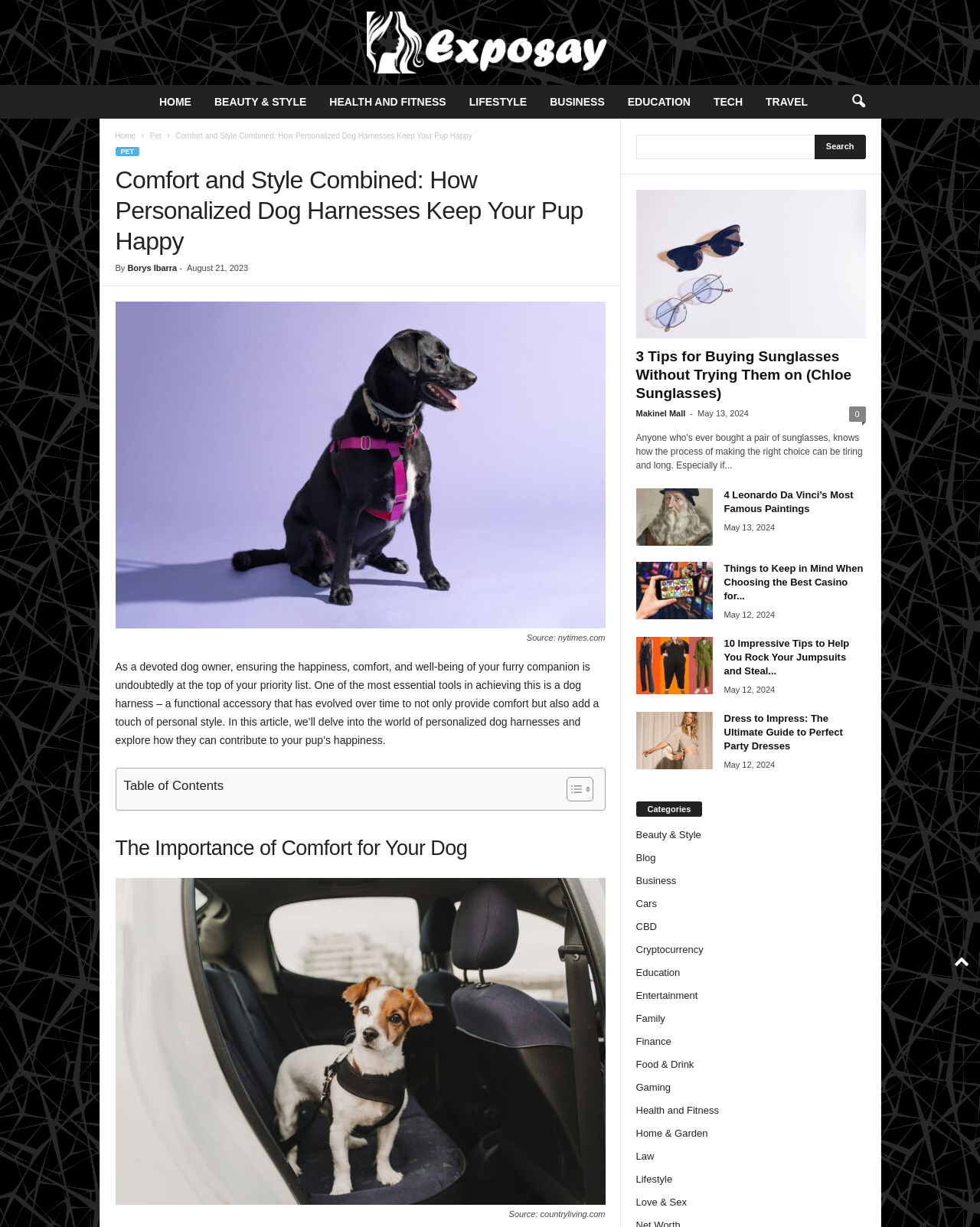What is the date of publication of this article?
Respond to the question with a single word or phrase according to the image.

August 21, 2023